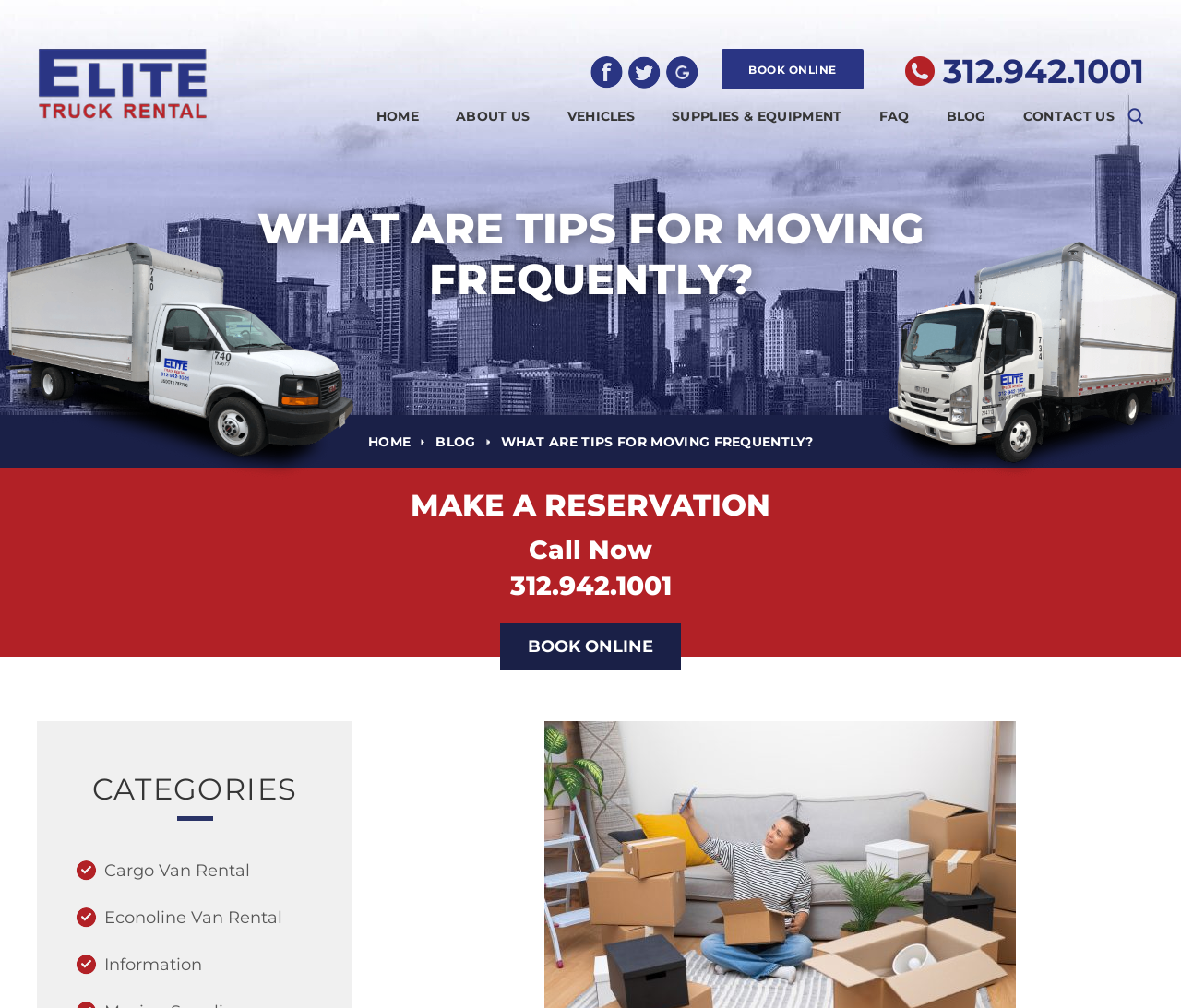Provide a one-word or short-phrase answer to the question:
How can I search for something on the website?

Using the search button